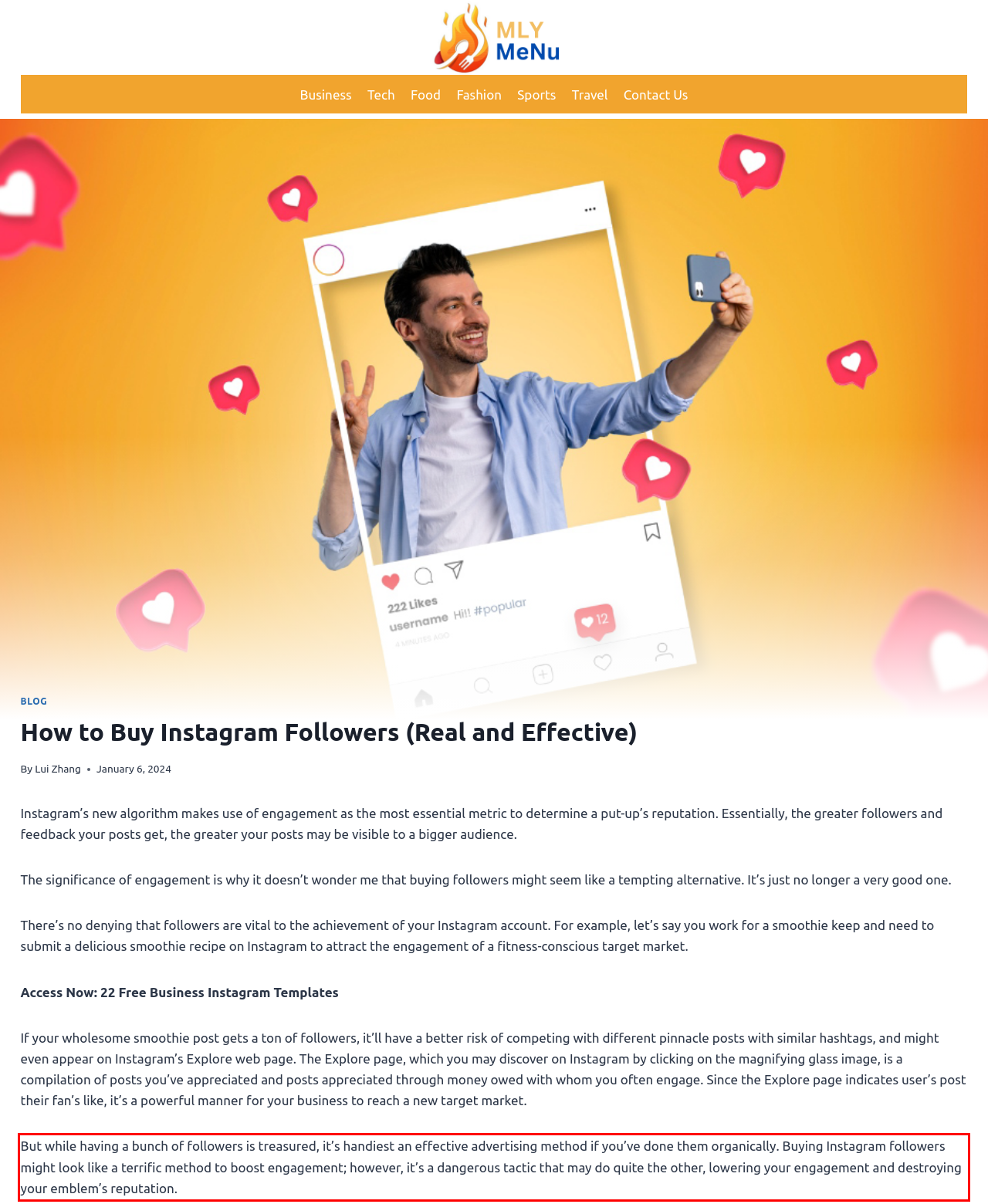You have a webpage screenshot with a red rectangle surrounding a UI element. Extract the text content from within this red bounding box.

But while having a bunch of followers is treasured, it’s handiest an effective advertising method if you’ve done them organically. Buying Instagram followers might look like a terrific method to boost engagement; however, it’s a dangerous tactic that may do quite the other, lowering your engagement and destroying your emblem’s reputation.